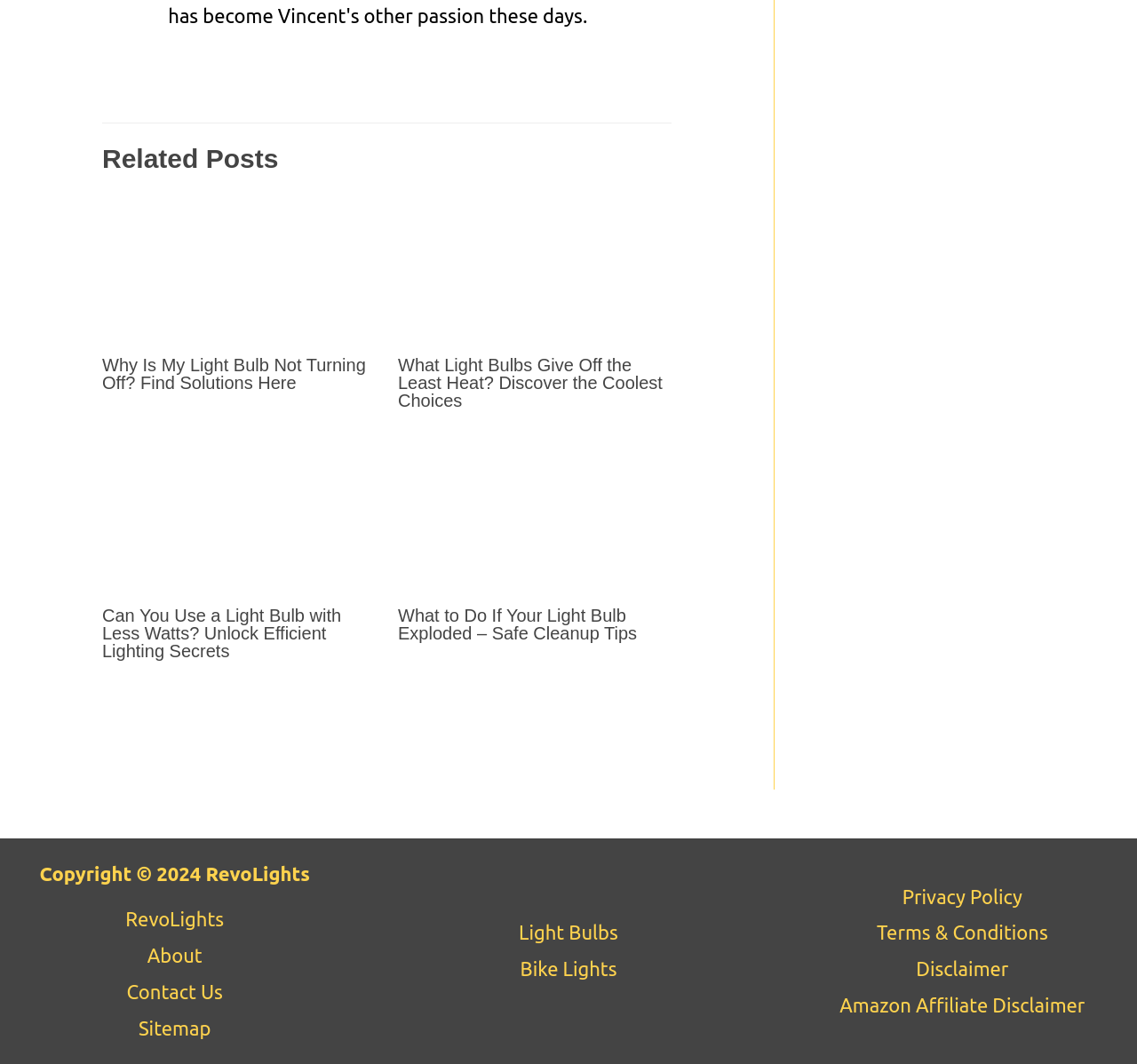Please find the bounding box for the UI component described as follows: "Terms & Conditions".

[0.771, 0.866, 0.922, 0.887]